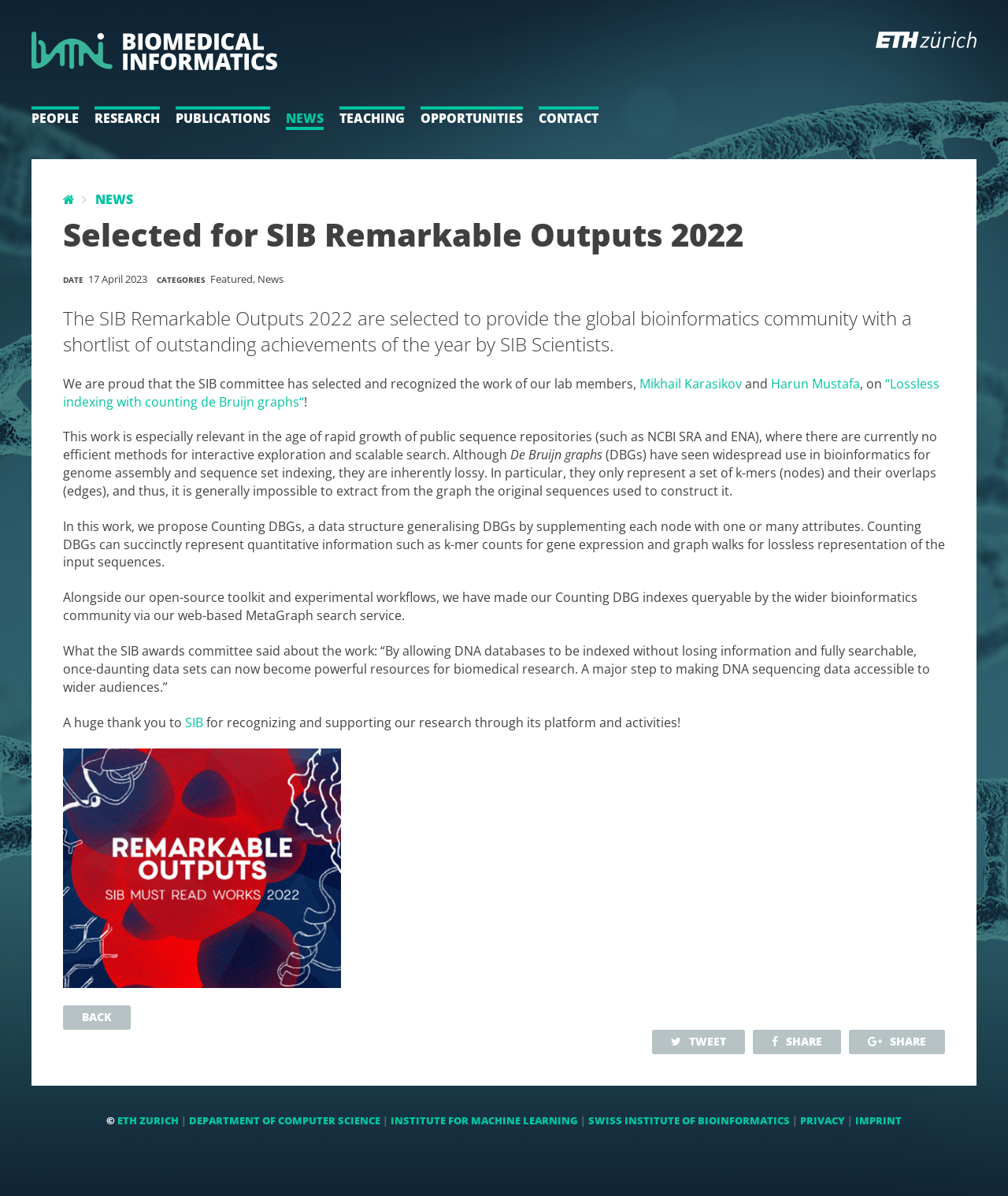Provide an in-depth caption for the webpage.

This webpage is about the SIB Remarkable Outputs 2022, which highlights outstanding achievements in bioinformatics by SIB Scientists. At the top, there are several links to different sections of the website, including "PEOPLE", "RESEARCH", "PUBLICATIONS", "NEWS", "TEACHING", and "OPPORTUNITIES". Below these links, there is a heading that reads "Selected for SIB Remarkable Outputs 2022". 

To the right of the heading, there is a link to "ETH Zürich" and a small icon. Below the heading, there is a section with the date "17 April 2023" and categories "Featured, News". 

The main content of the webpage is a description of a research achievement, which is about a new method for indexing DNA databases without losing information. The text explains the problem of current methods, the proposed solution, and its potential impact on biomedical research. There is also a quote from the SIB awards committee praising the work. 

The webpage also includes a figure, which is likely an image related to the research. At the bottom of the page, there are links to share the content on social media platforms, including Twitter, Facebook, and Google+. The webpage ends with a copyright notice and links to other related websites, including the Department of Computer Science, the Institute for Machine Learning, and the Swiss Institute of Bioinformatics.